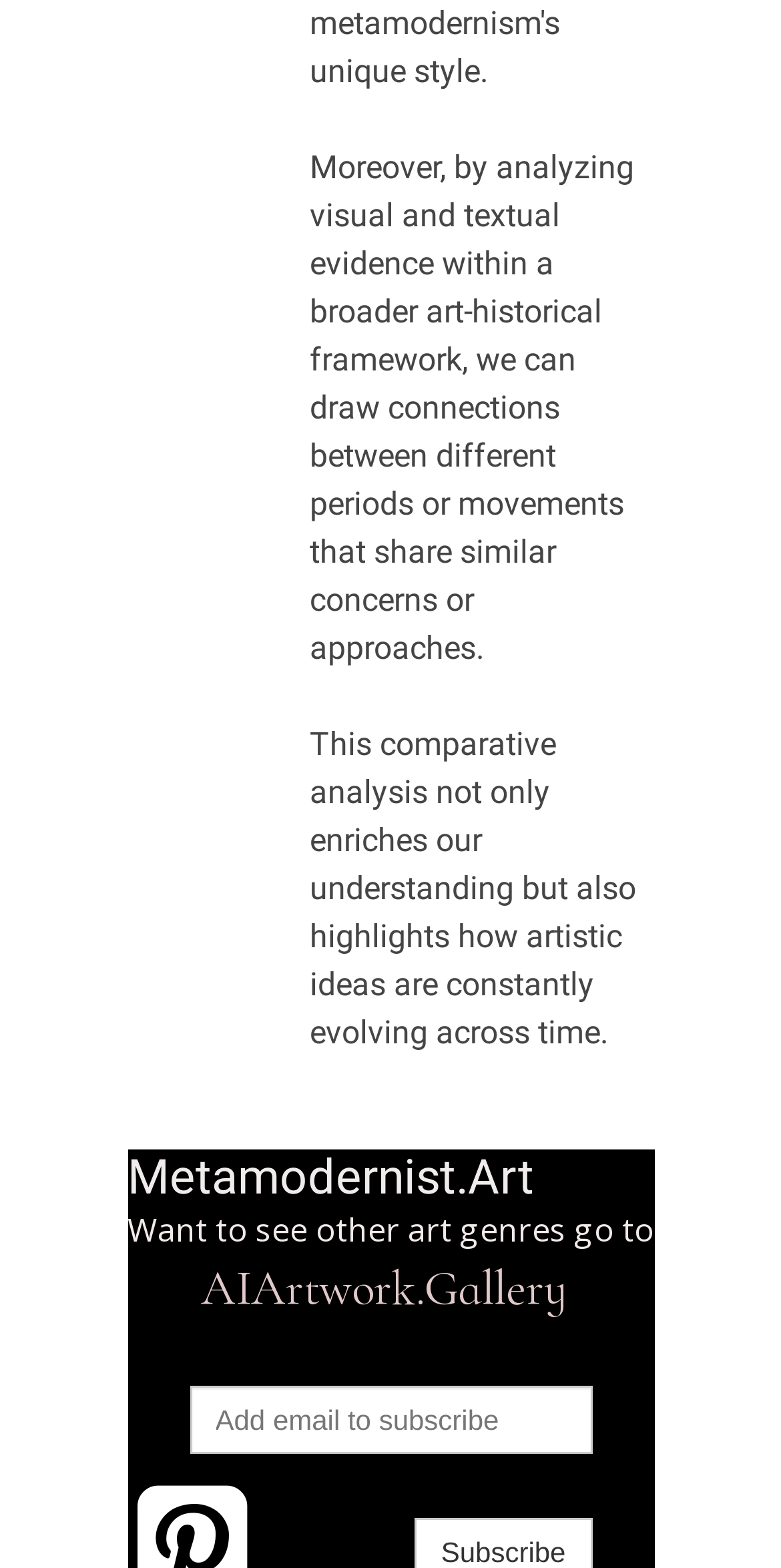With reference to the screenshot, provide a detailed response to the question below:
How many static text elements are on the webpage?

There are four static text elements on the webpage, including the heading 'Metamodernist.Art', the text 'Moreover, by analyzing visual and textual evidence...', the text 'This comparative analysis not only enriches our understanding...', and the text 'Want to see other art genres go to'.